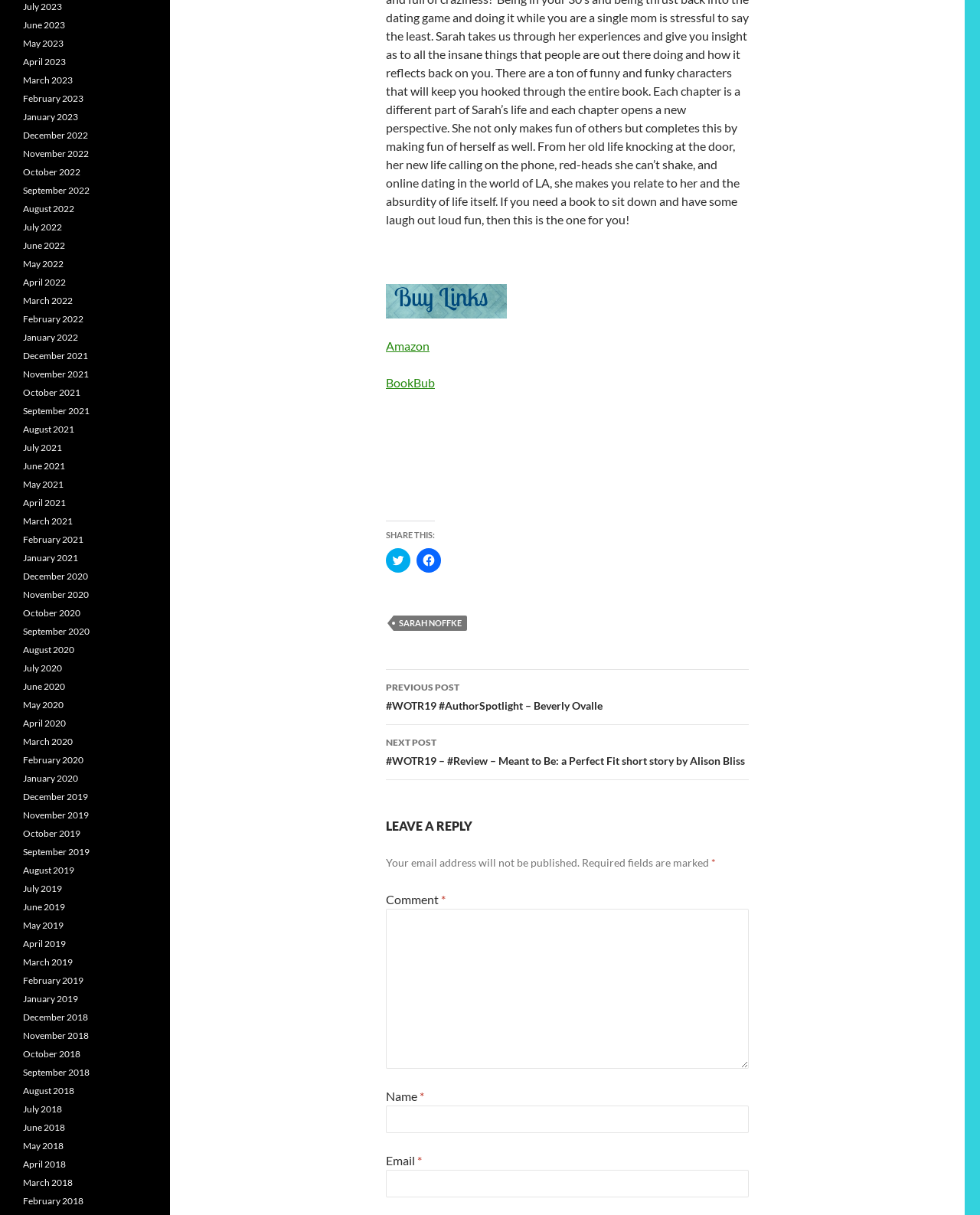What is the purpose of the 'SHARE THIS:' section?
Please respond to the question with a detailed and informative answer.

The 'SHARE THIS:' section is located at the top of the webpage and contains links to share the post on Twitter and Facebook, indicating that its purpose is to allow users to share the post on social media platforms.